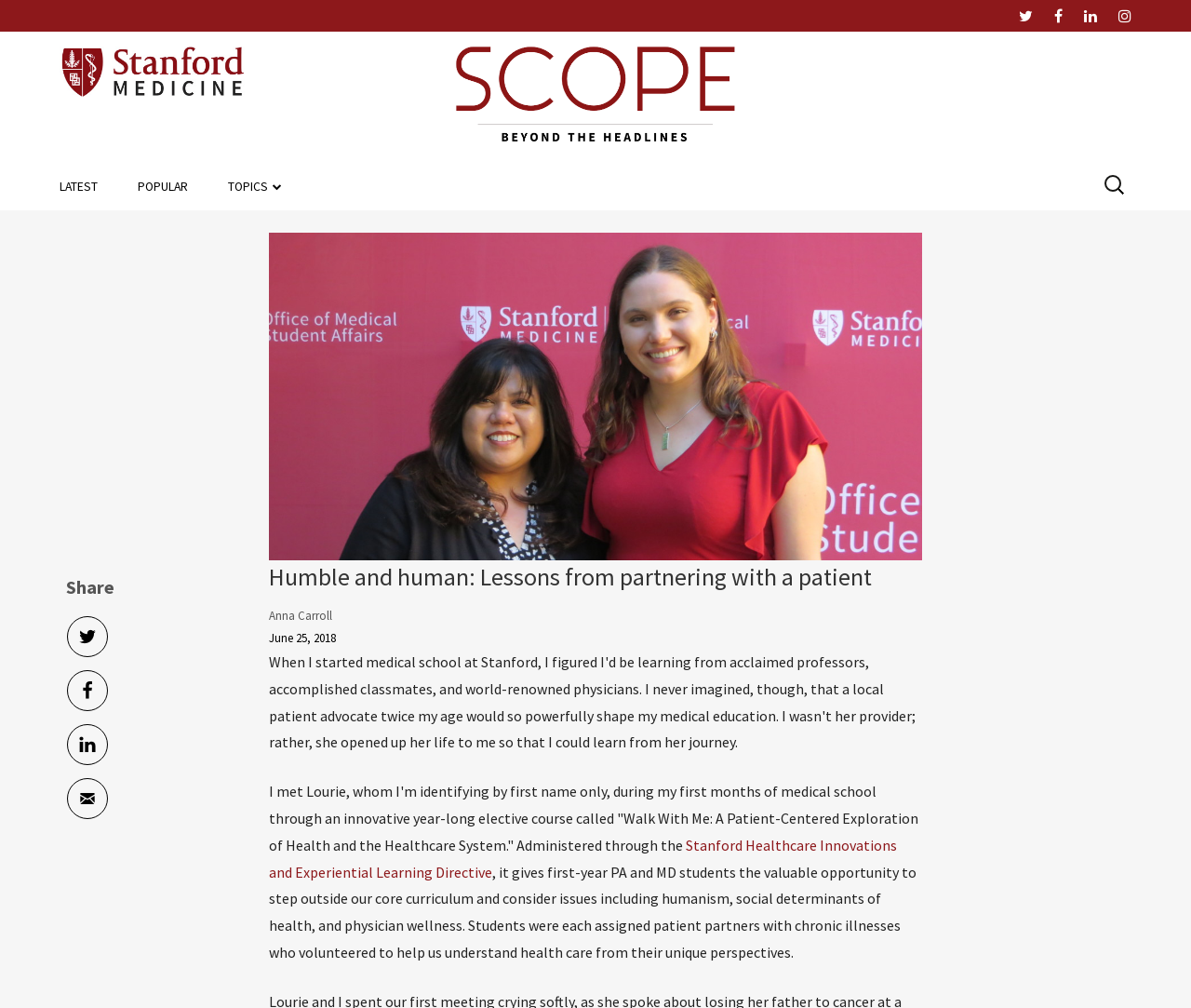Find and specify the bounding box coordinates that correspond to the clickable region for the instruction: "Click on the ABOUT link".

[0.795, 0.005, 0.838, 0.026]